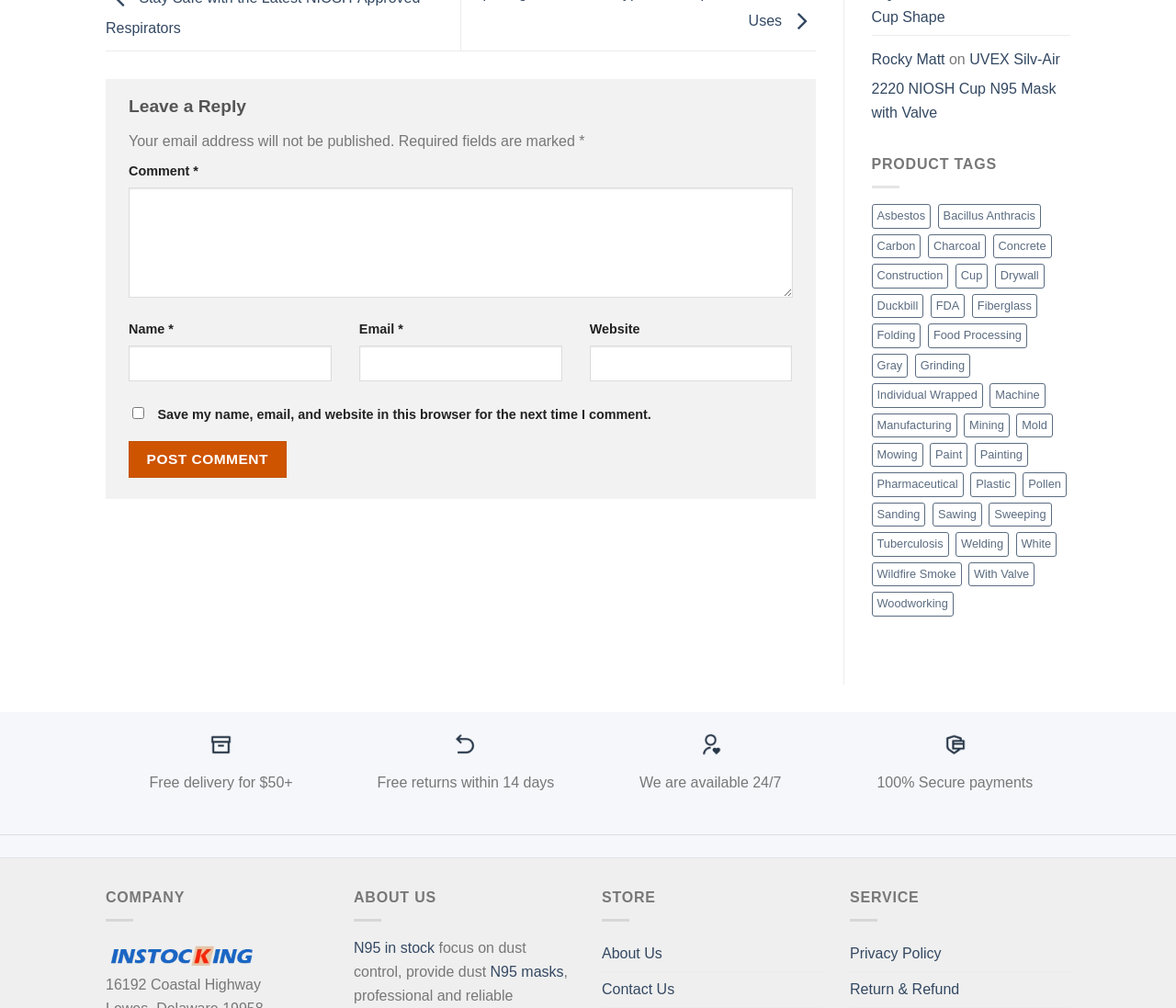Locate the bounding box coordinates of the element to click to perform the following action: 'Click on the 'Post Comment' button'. The coordinates should be given as four float values between 0 and 1, in the form of [left, top, right, bottom].

[0.109, 0.438, 0.243, 0.474]